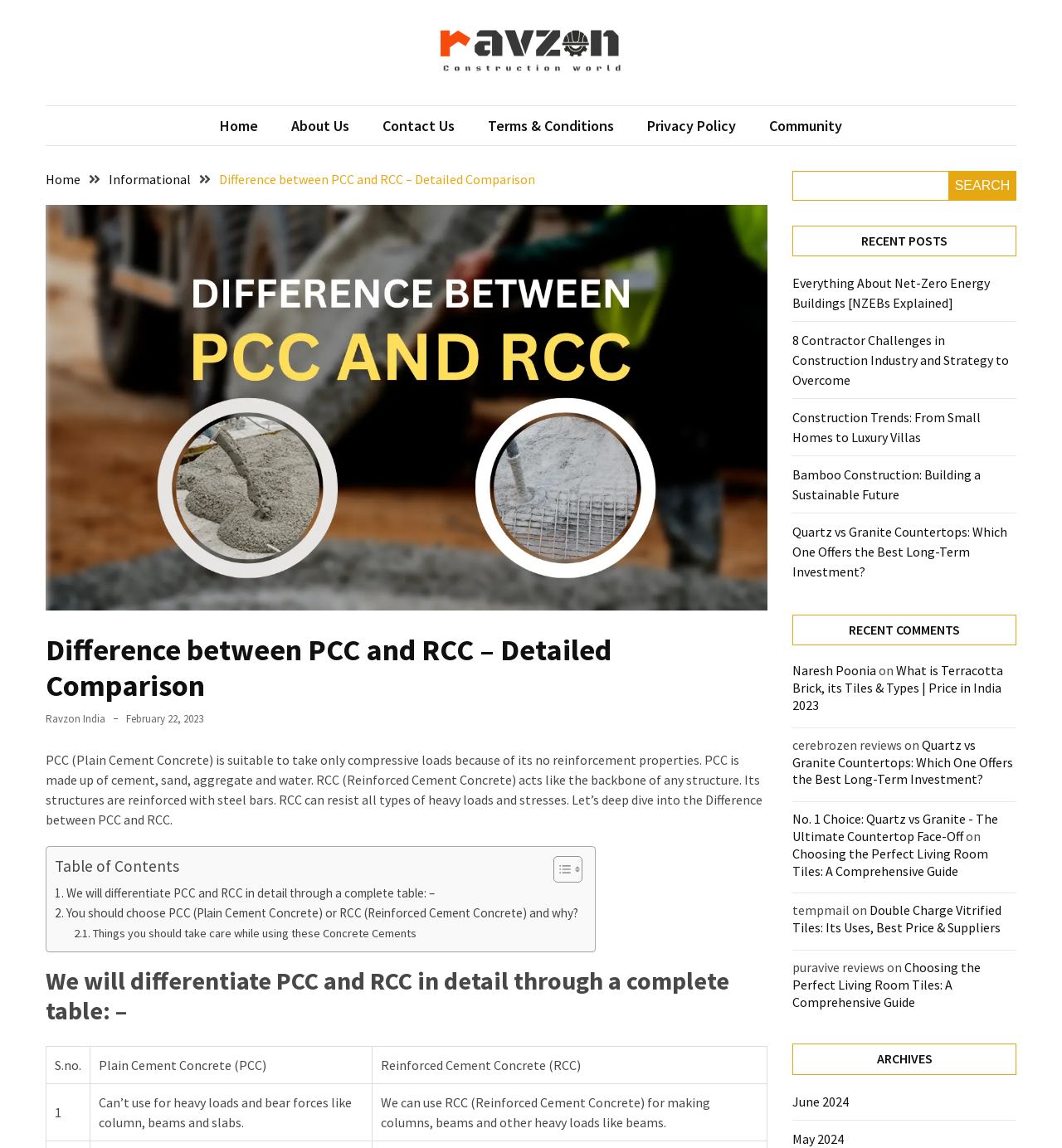Please give a concise answer to this question using a single word or phrase: 
What is the topic of the recent post 'Everything About Net-Zero Energy Buildings [NZEBs Explained]'?

Net-Zero Energy Buildings